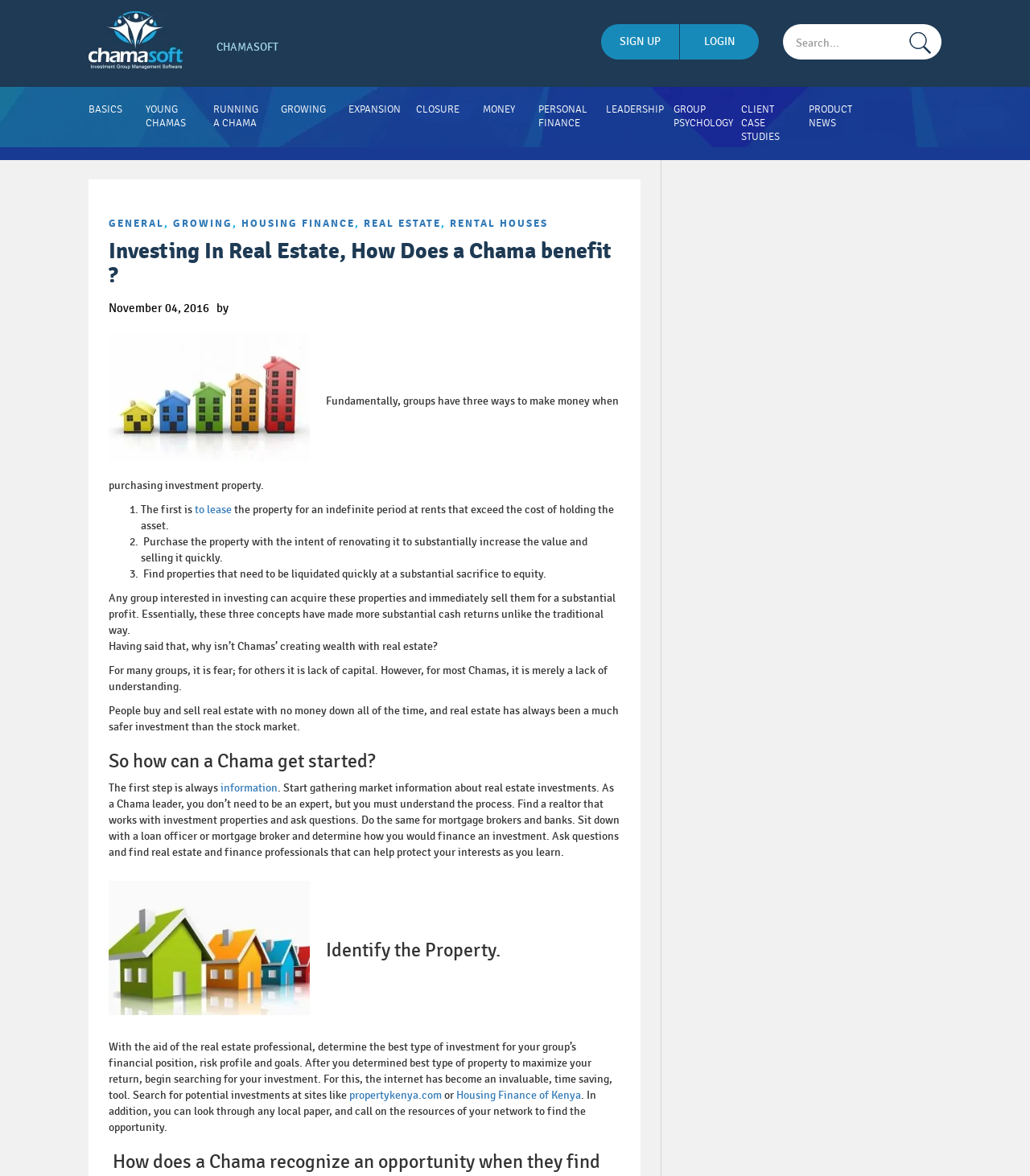What is the first step to get started with real estate investment?
Using the image as a reference, give an elaborate response to the question.

According to the article, the first step to get started with real estate investment is to gather market information about real estate investments. This is mentioned in the sentence 'The first step is always information. Start gathering market information about real estate investments.'